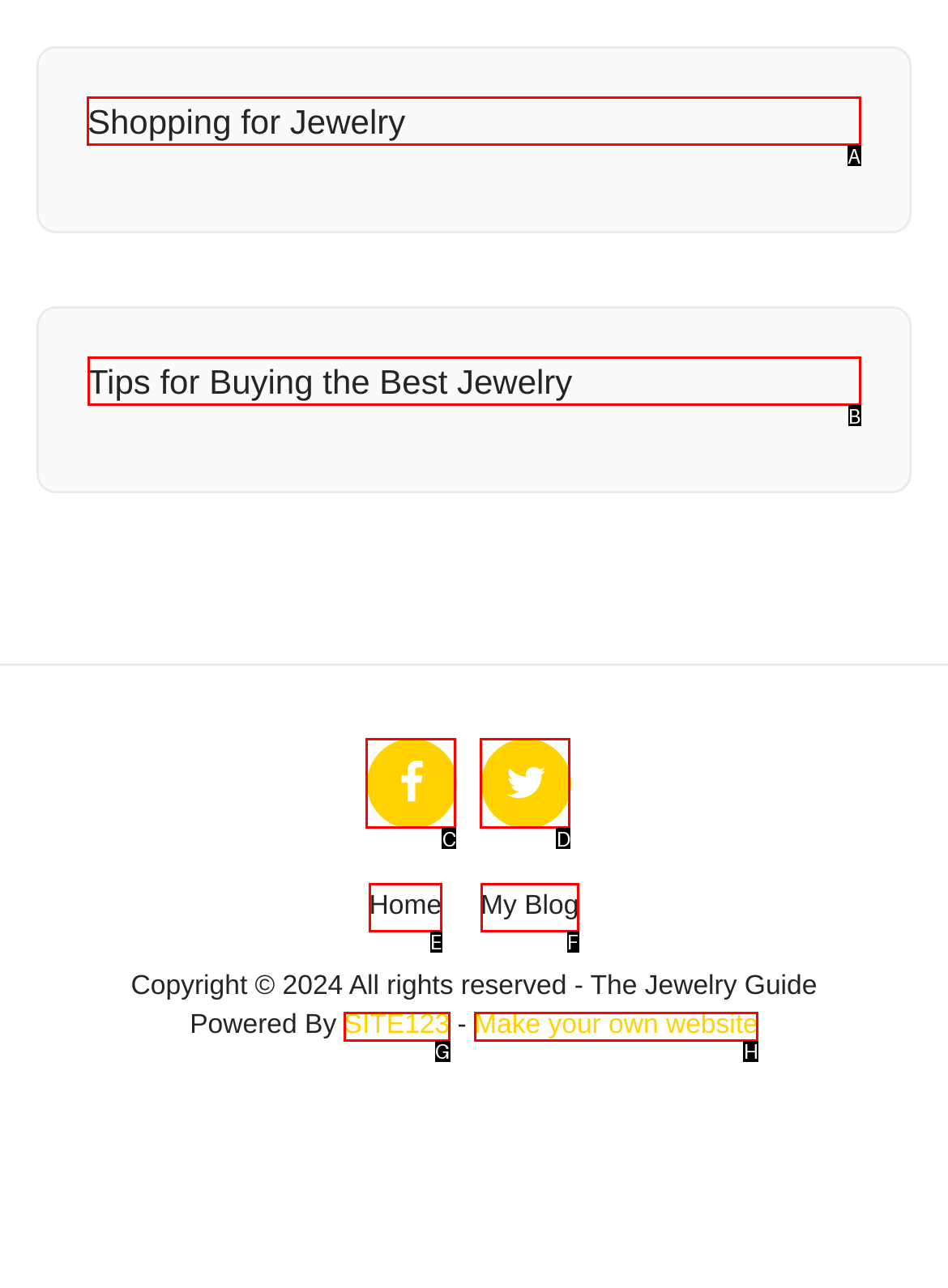What option should I click on to execute the task: Click on 'Shopping for Jewelry'? Give the letter from the available choices.

A